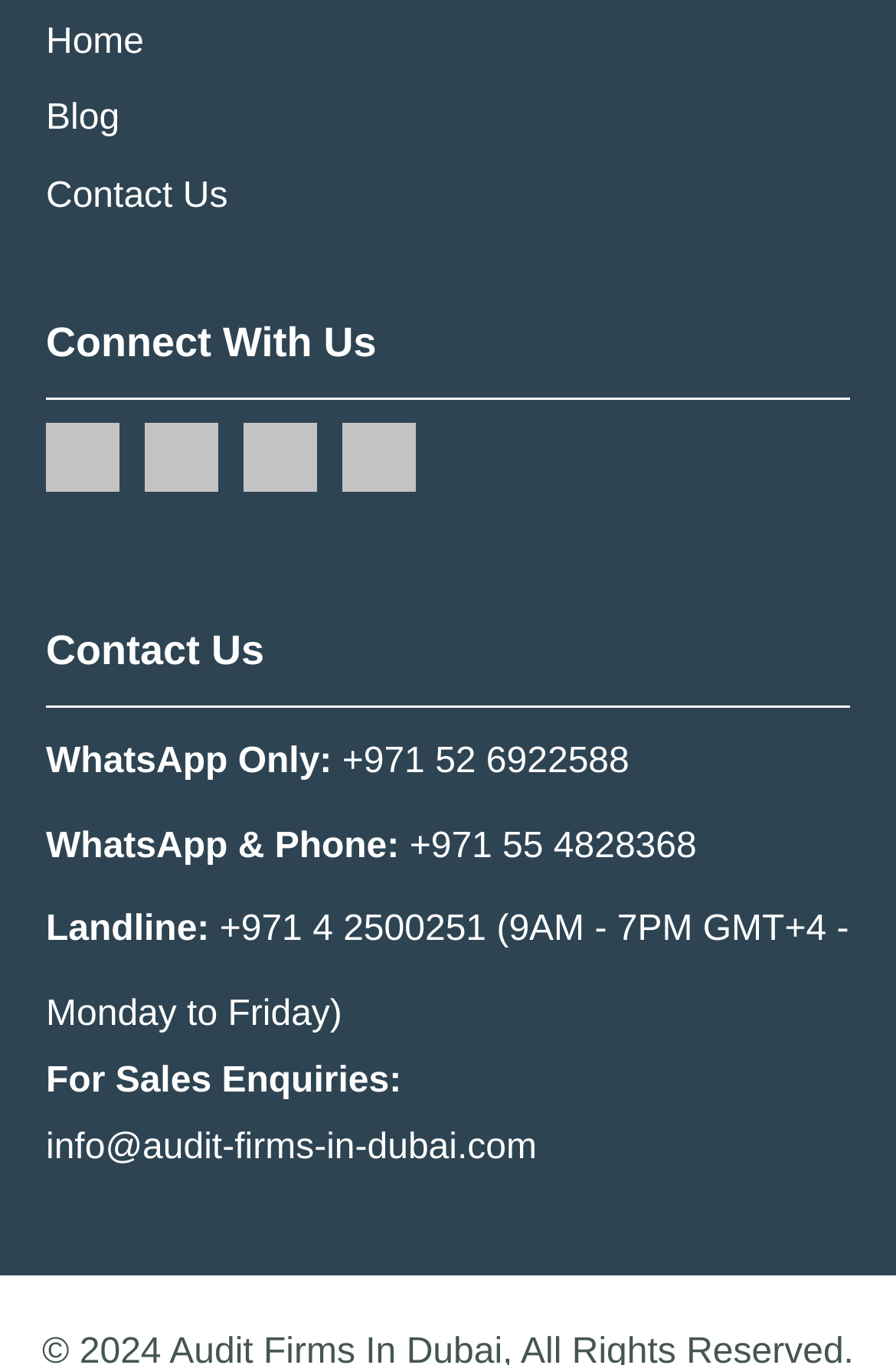Provide the bounding box coordinates for the area that should be clicked to complete the instruction: "Contact Us".

[0.051, 0.13, 0.254, 0.159]